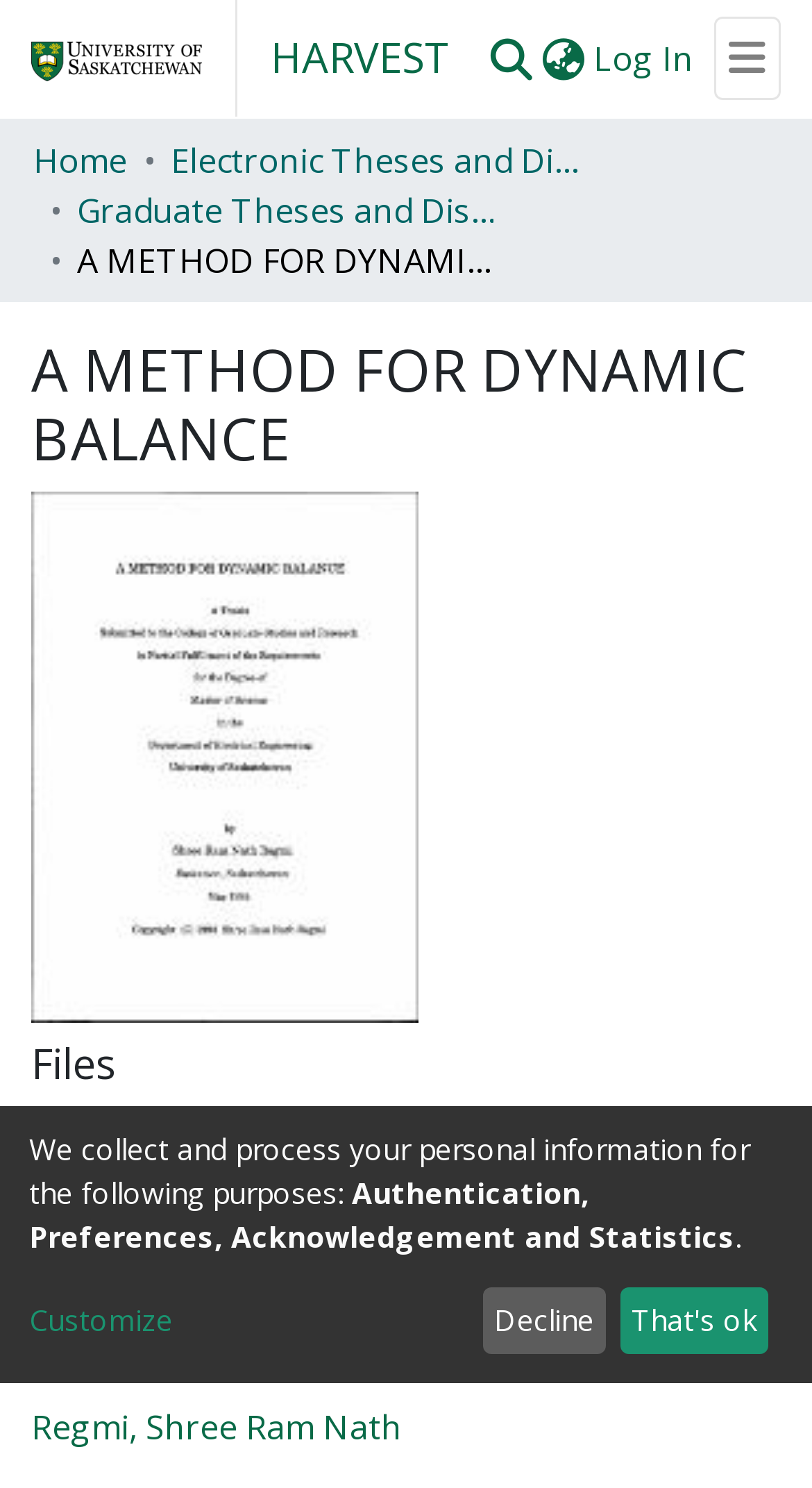Identify the bounding box for the UI element specified in this description: "mayorskipwilson@chapinsc.com". The coordinates must be four float numbers between 0 and 1, formatted as [left, top, right, bottom].

None